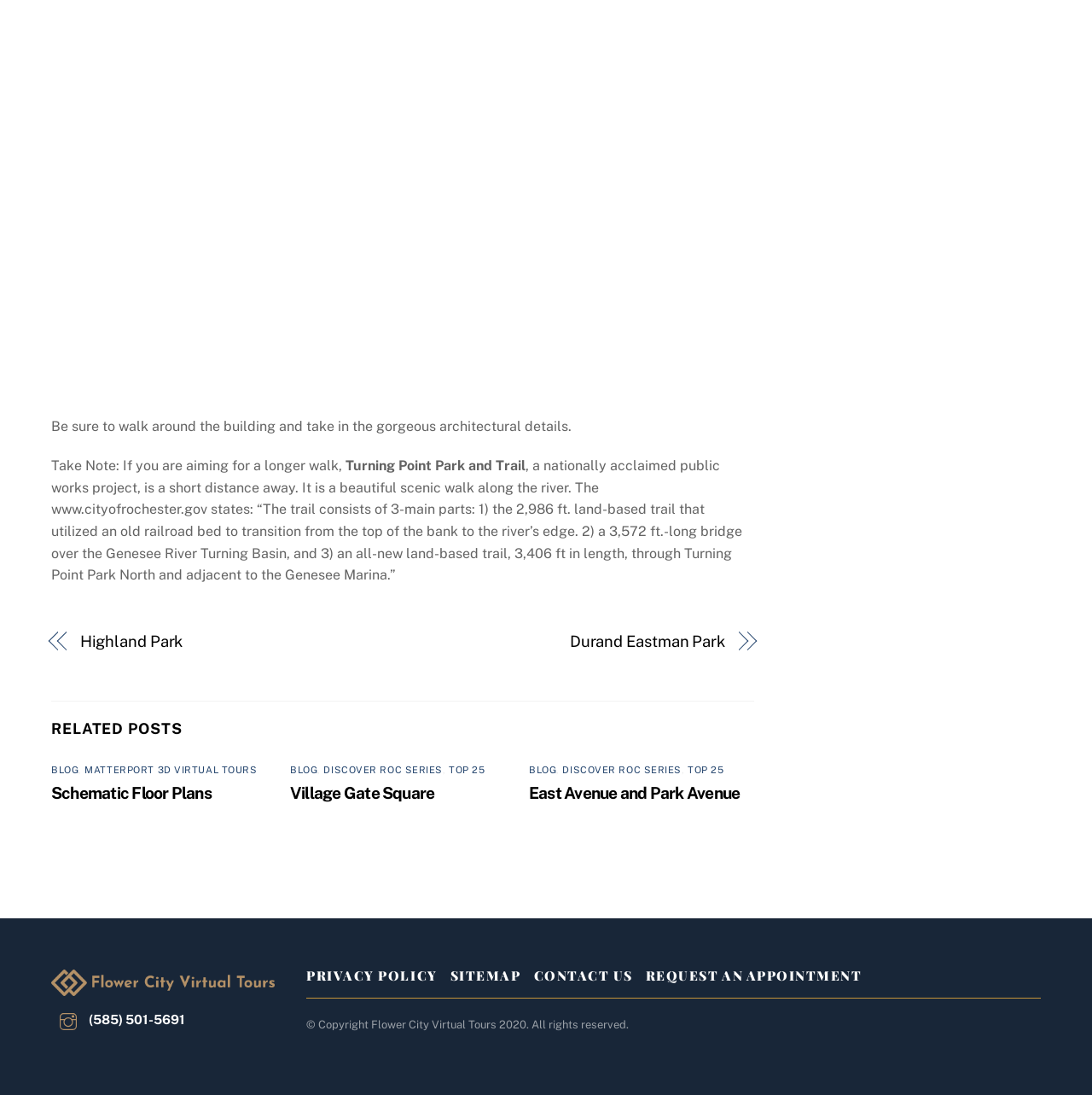What is the name of the virtual tour company mentioned on the webpage?
Please describe in detail the information shown in the image to answer the question.

The answer can be found at the top and bottom of the webpage, where it mentions the company name 'Flower City Virtual Tours'.